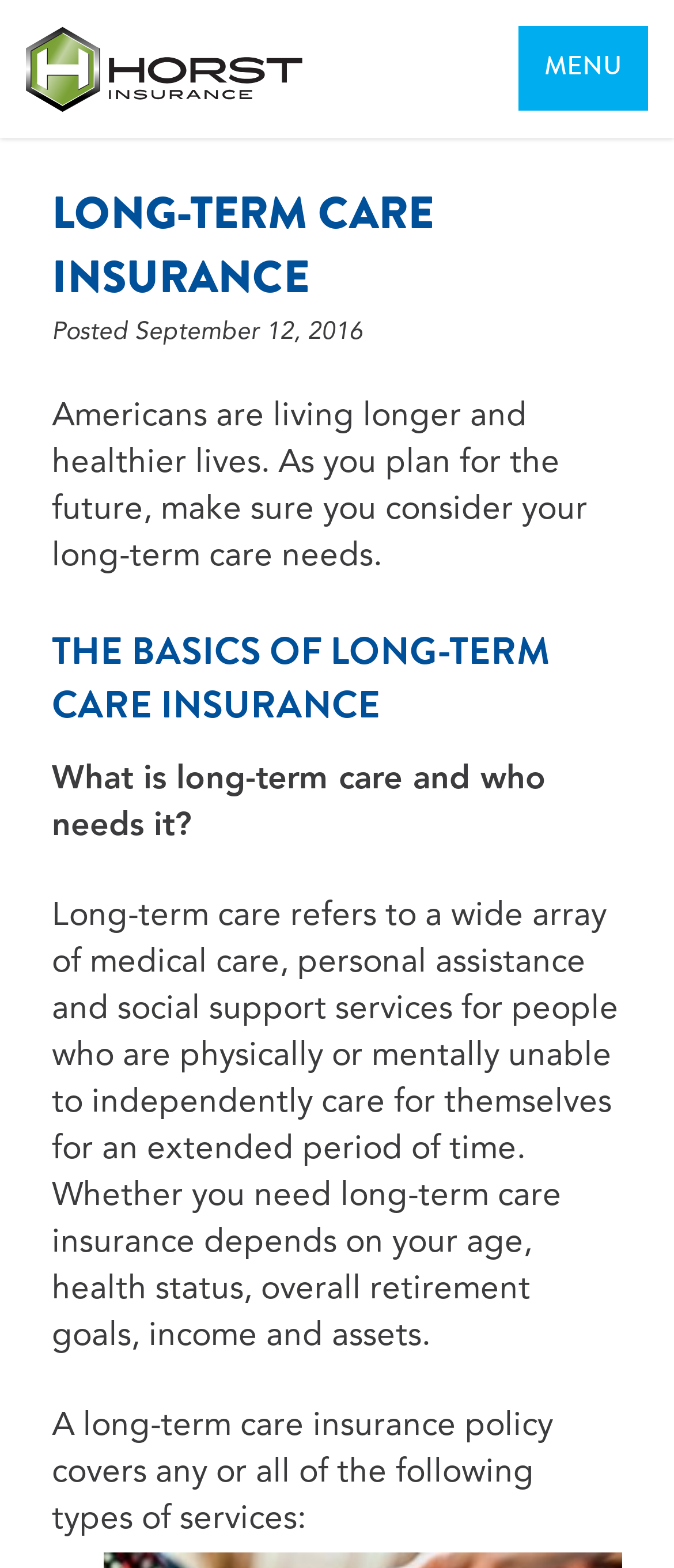Please respond to the question using a single word or phrase:
When was the webpage's content posted?

September 12, 2016